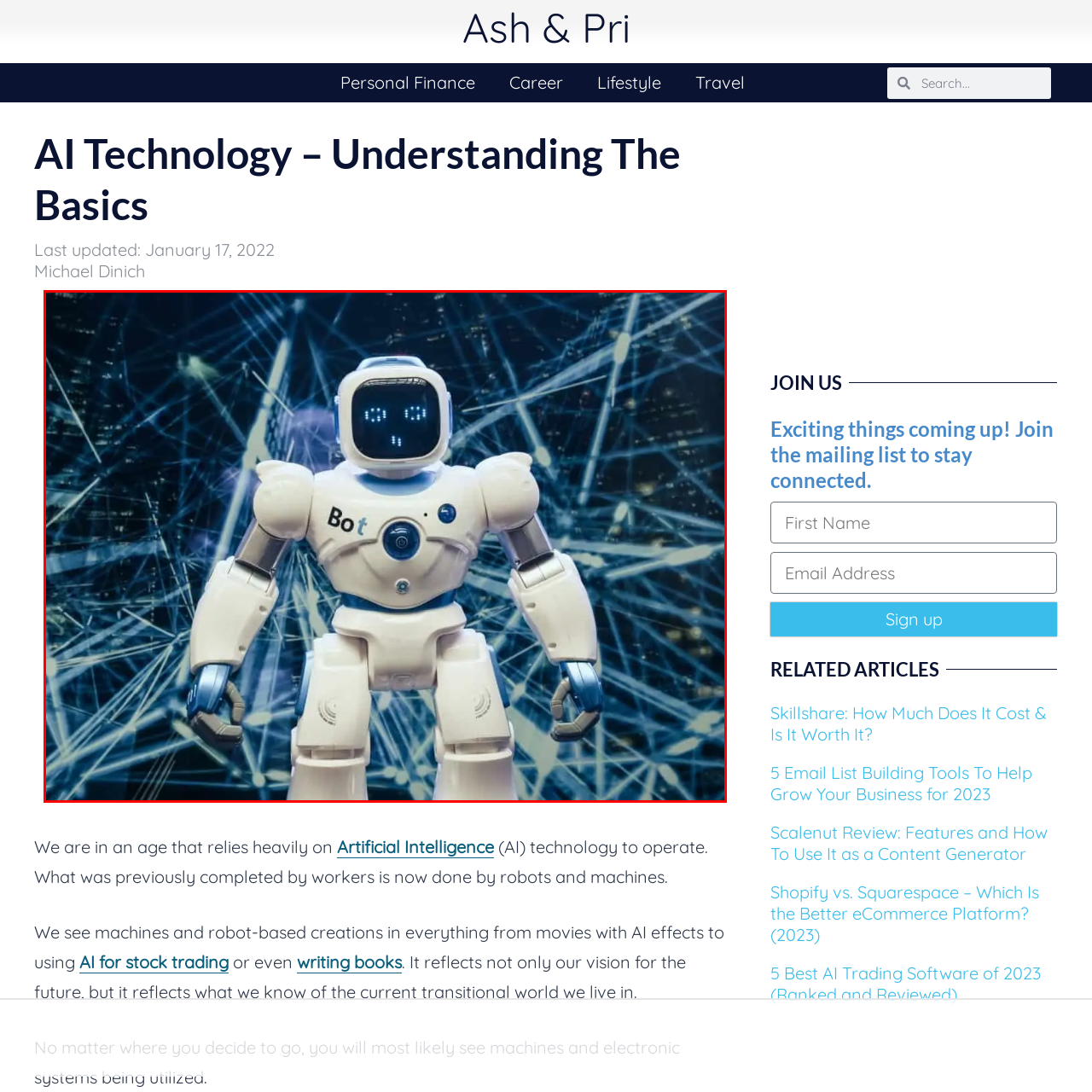Carefully inspect the area of the image highlighted by the red box and deliver a detailed response to the question below, based on your observations: What does the backdrop of the image symbolize?

The caption explains that the intricate network of interconnected lines and lights in the backdrop 'symbolizes the advanced technologies of artificial intelligence', implying that it represents the complex and interconnected nature of AI systems.